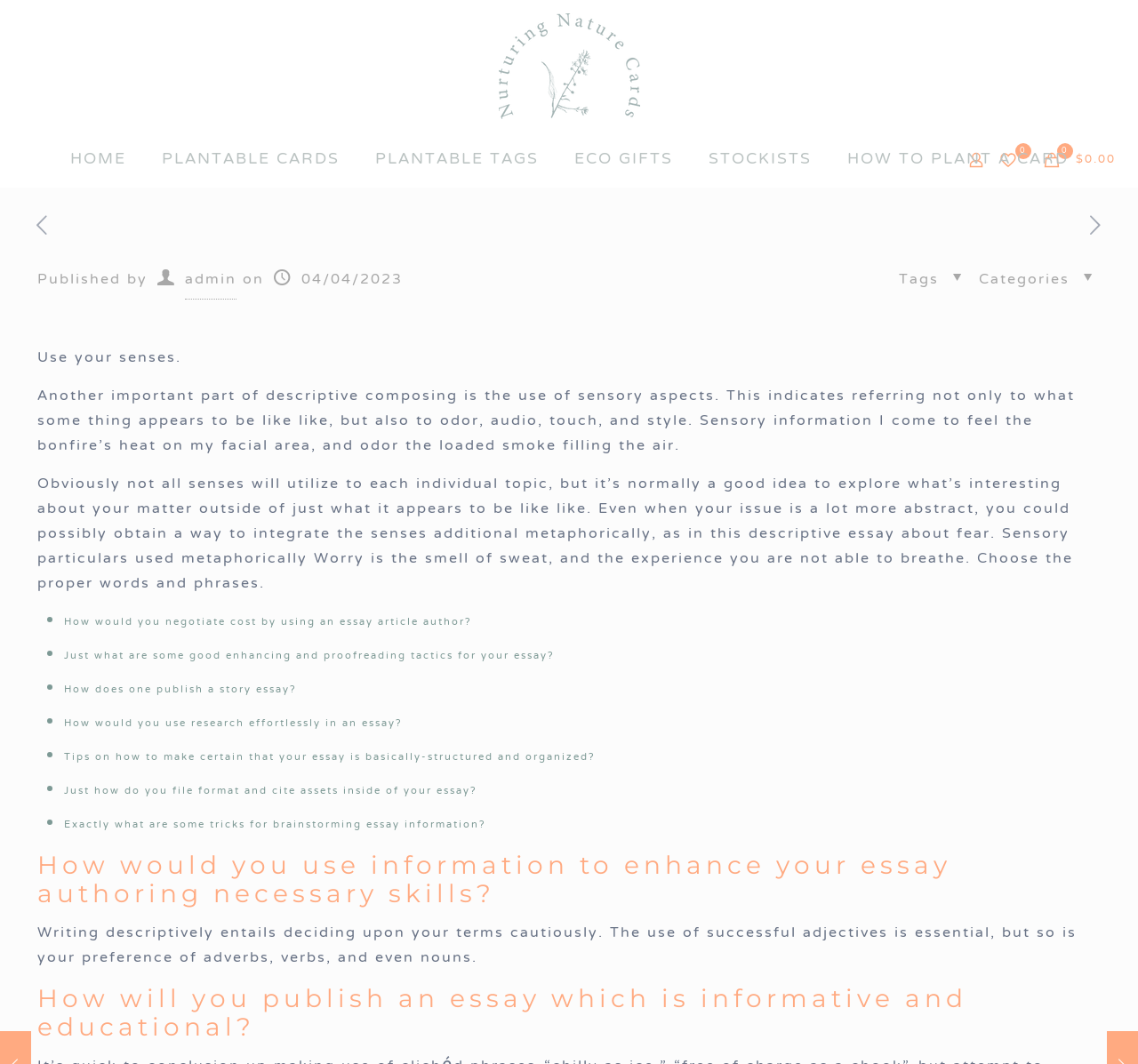What is the name of the logo in the top left corner?
Based on the screenshot, respond with a single word or phrase.

sustainablecards-logo-blue